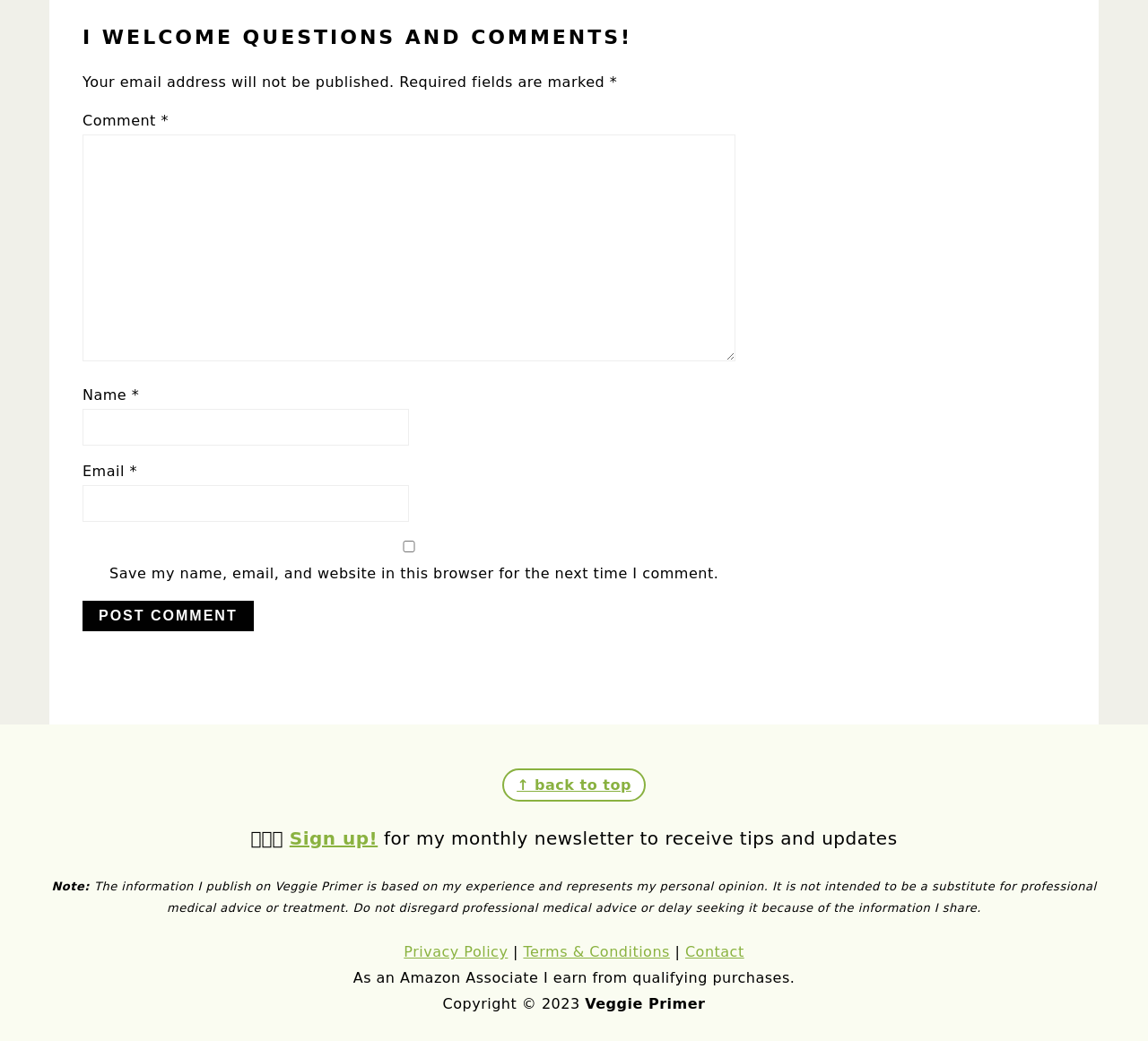Use a single word or phrase to answer the question:
What is the purpose of the checkbox?

Save user data